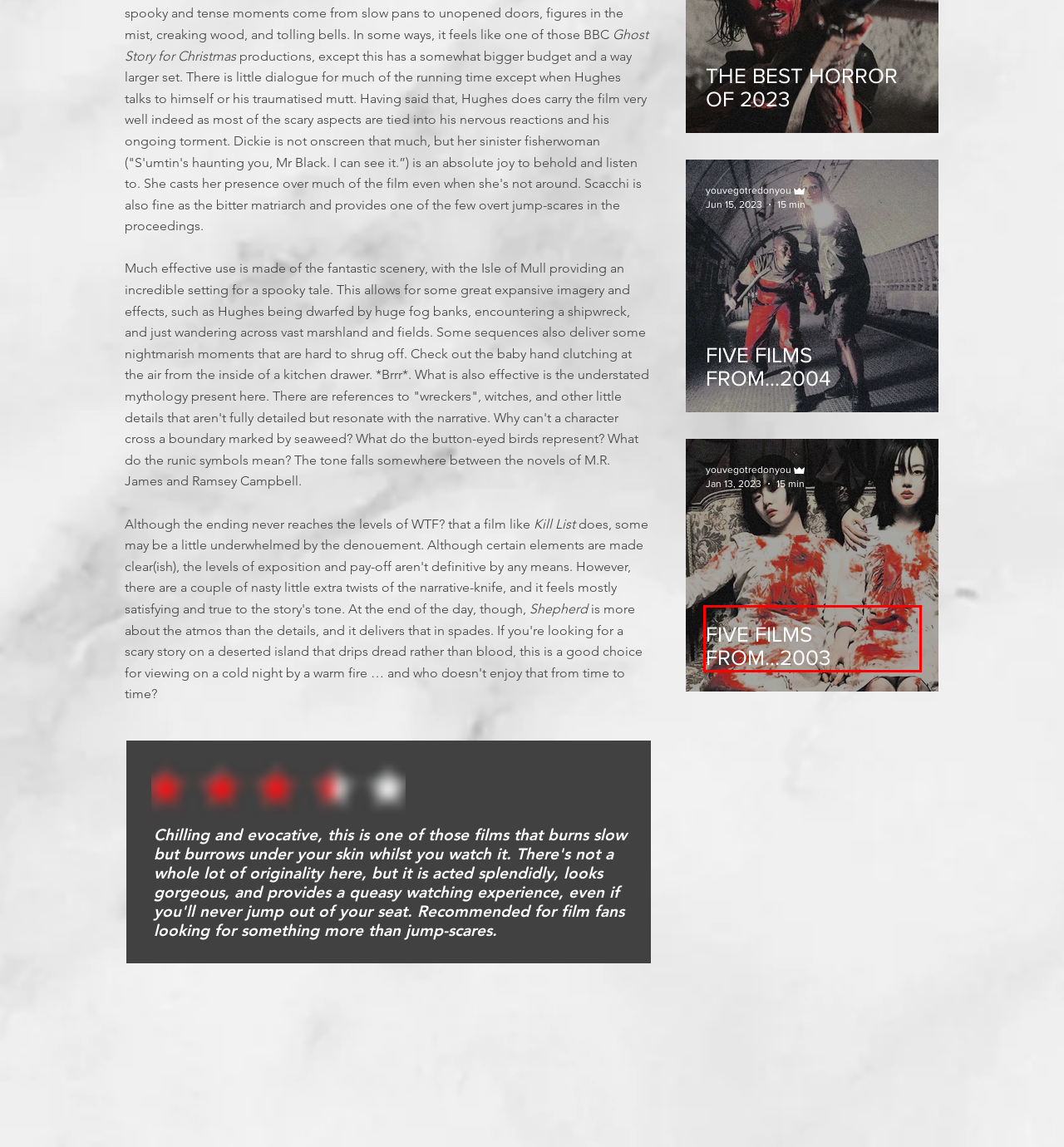You have a screenshot of a webpage with a red bounding box around an element. Choose the best matching webpage description that would appear after clicking the highlighted element. Here are the candidates:
A. ABOUT | ygroy
B. THE BEST HORROR OF 2023
C. TRAILERS | ygroy
D. FIVE FILMS FROM...2003
E. FIVE FILMS FROM...2004
F. YOUR 2024 HORROR SCOPE
G. FIVE FILMS FROM...2005
H. NEWS | ygroy

D